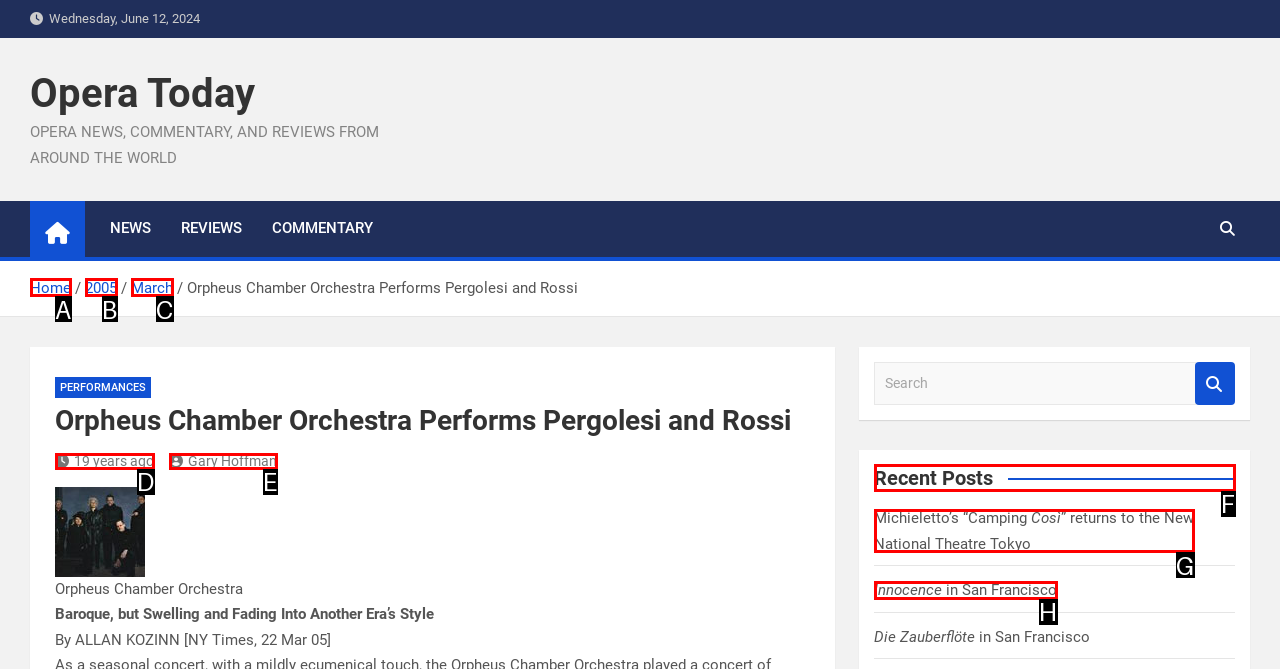Point out the UI element to be clicked for this instruction: Read the 'Recent Posts'. Provide the answer as the letter of the chosen element.

F